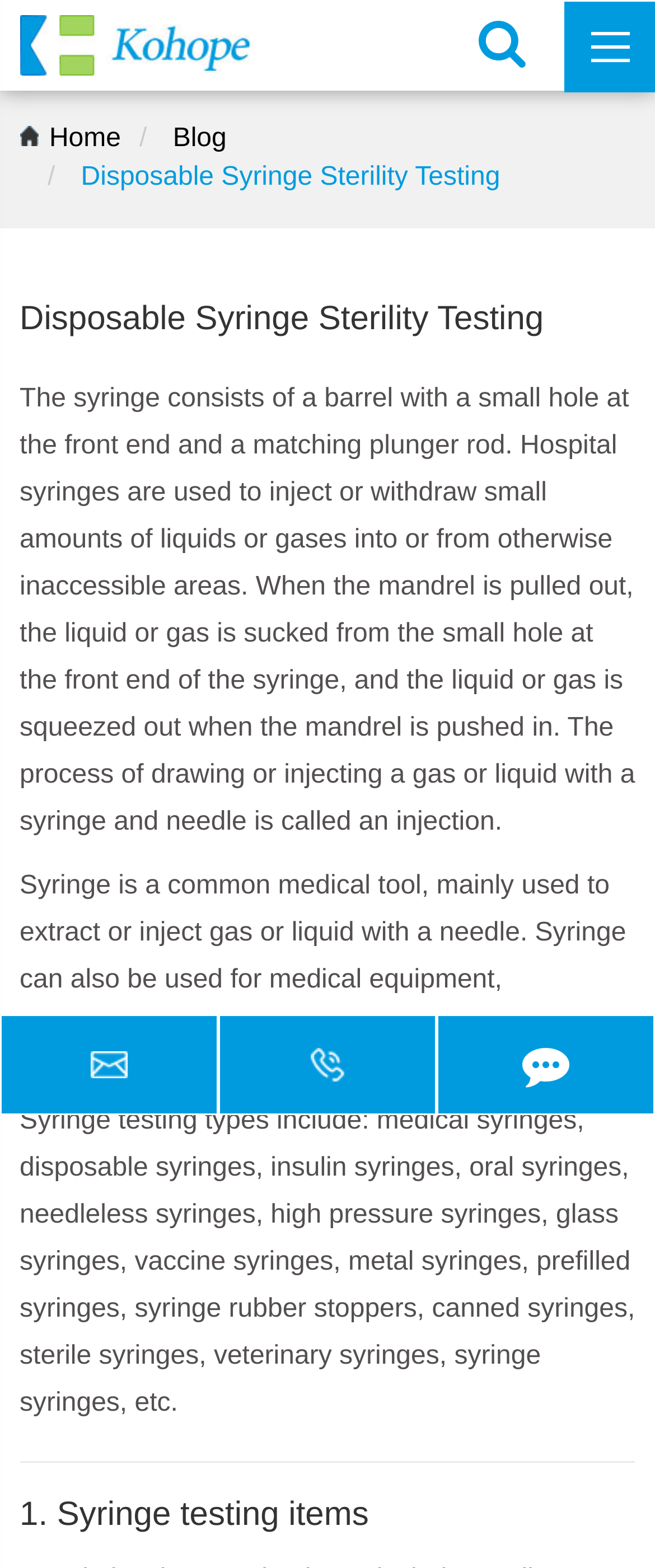Deliver a detailed narrative of the webpage's visual and textual elements.

The webpage is about disposable syringe sterility testing, with a focus on the medical device industry. At the top left corner, there is a link to the company's homepage, "Shanghai Kohope Medical Devices Co., Ltd.", accompanied by a small image of the company's logo. Next to it, there is a link to the "Home" page, followed by a link to the "Blog" section.

Below these links, there is a prominent image related to disposable syringe sterility testing. Underneath the image, there is a link to the current page, "Disposable Syringe Sterility Testing", which takes up most of the width of the page.

The main content of the page is divided into two sections of text. The first section explains the basic components and functions of a syringe, including its use in injecting or withdrawing small amounts of liquids or gases. The second section provides more information about the different types of syringes, including medical syringes, disposable syringes, and insulin syringes, among others.

At the bottom of the page, there is a heading "1. Syringe testing items", which suggests that the page may be part of a larger series of articles or guides related to syringe testing.

On the right side of the page, there are three links: "Contact Us" (which appears twice, with a small image of a contact icon next to each link), and "Feedback". These links are positioned near the bottom of the page, making it easy for users to navigate to these sections.